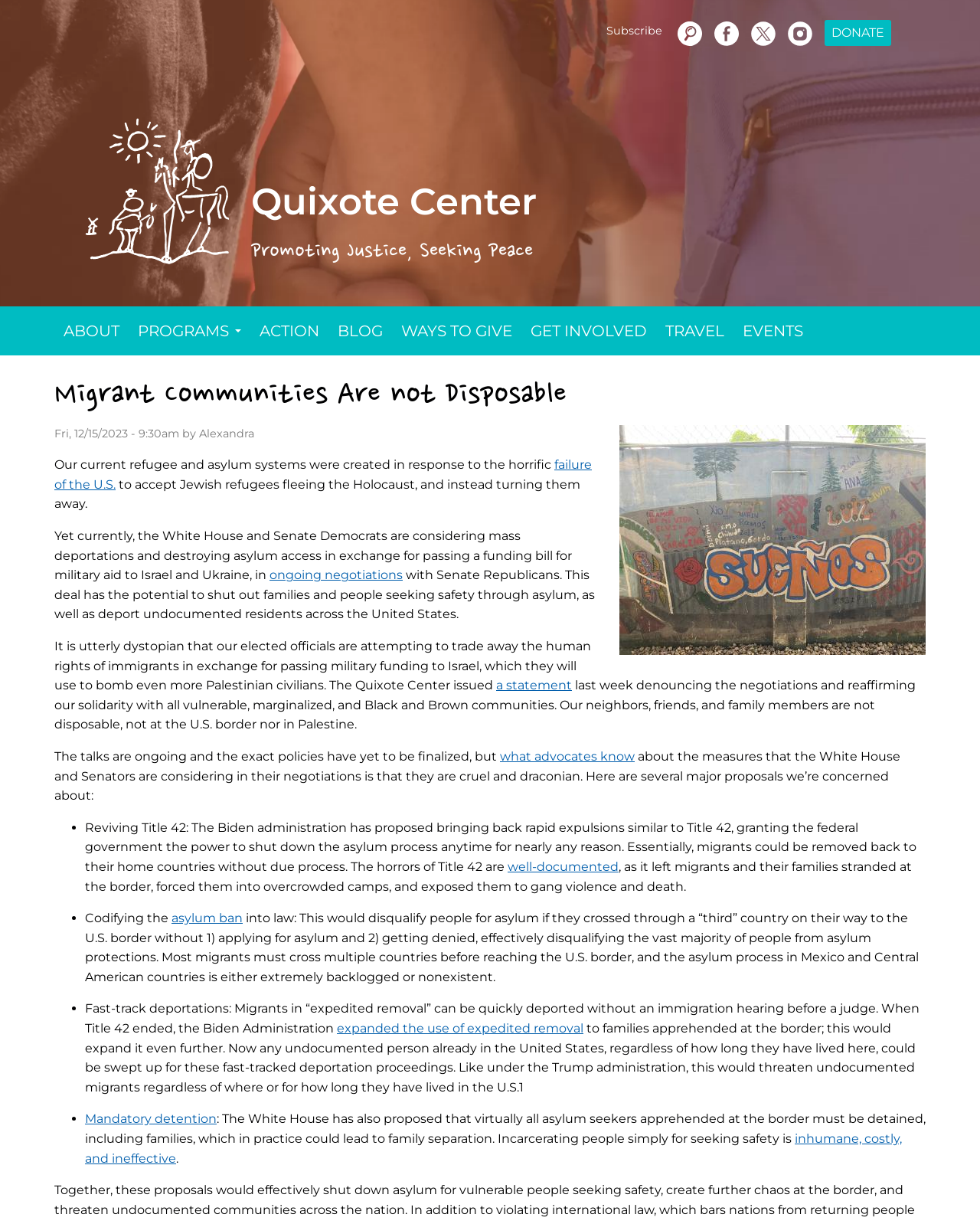What is the name of the organization?
Please look at the screenshot and answer using one word or phrase.

Quixote Center